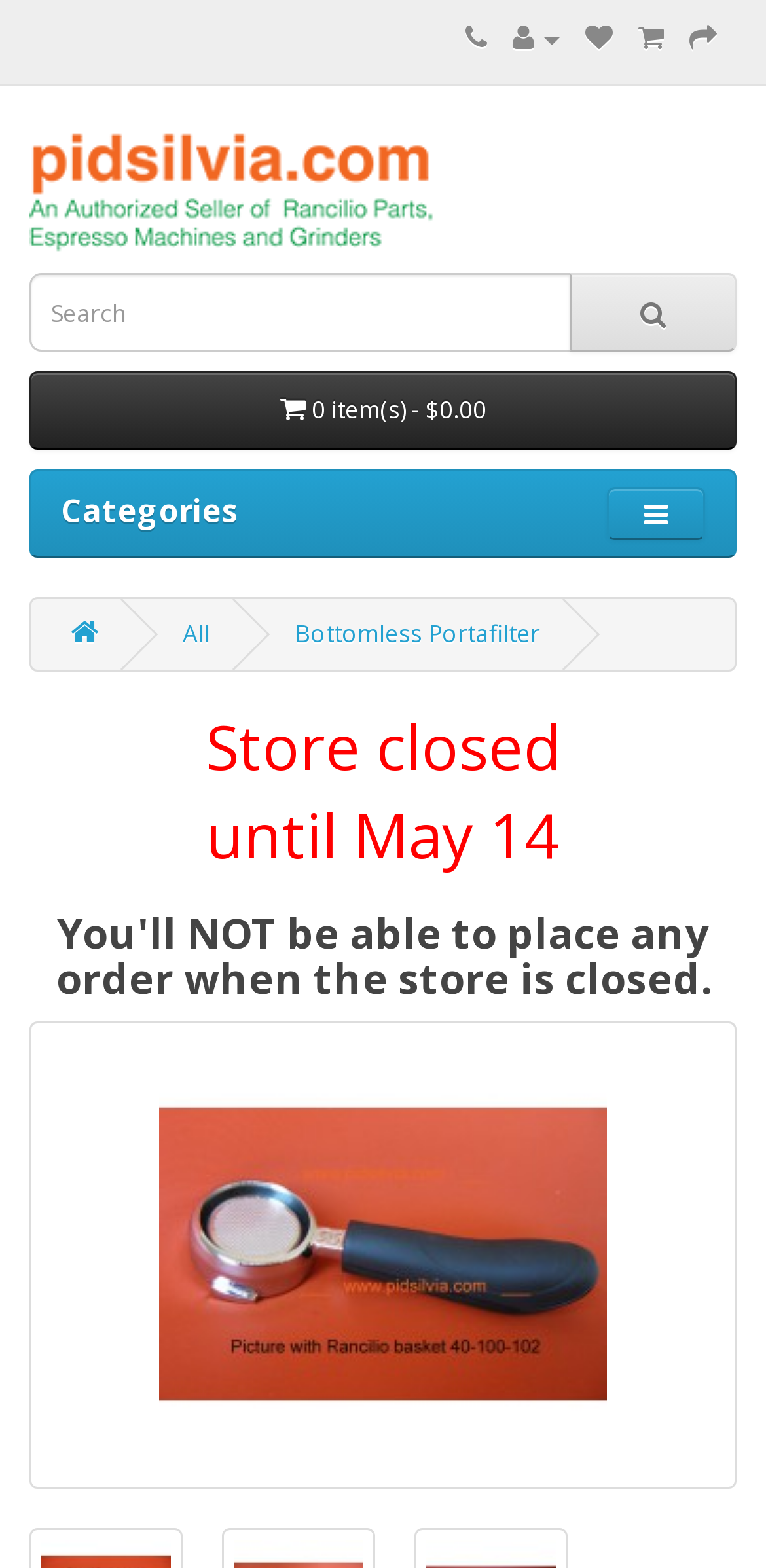Based on the element description, predict the bounding box coordinates (top-left x, top-left y, bottom-right x, bottom-right y) for the UI element in the screenshot: name="search" placeholder="Search"

[0.038, 0.174, 0.746, 0.224]